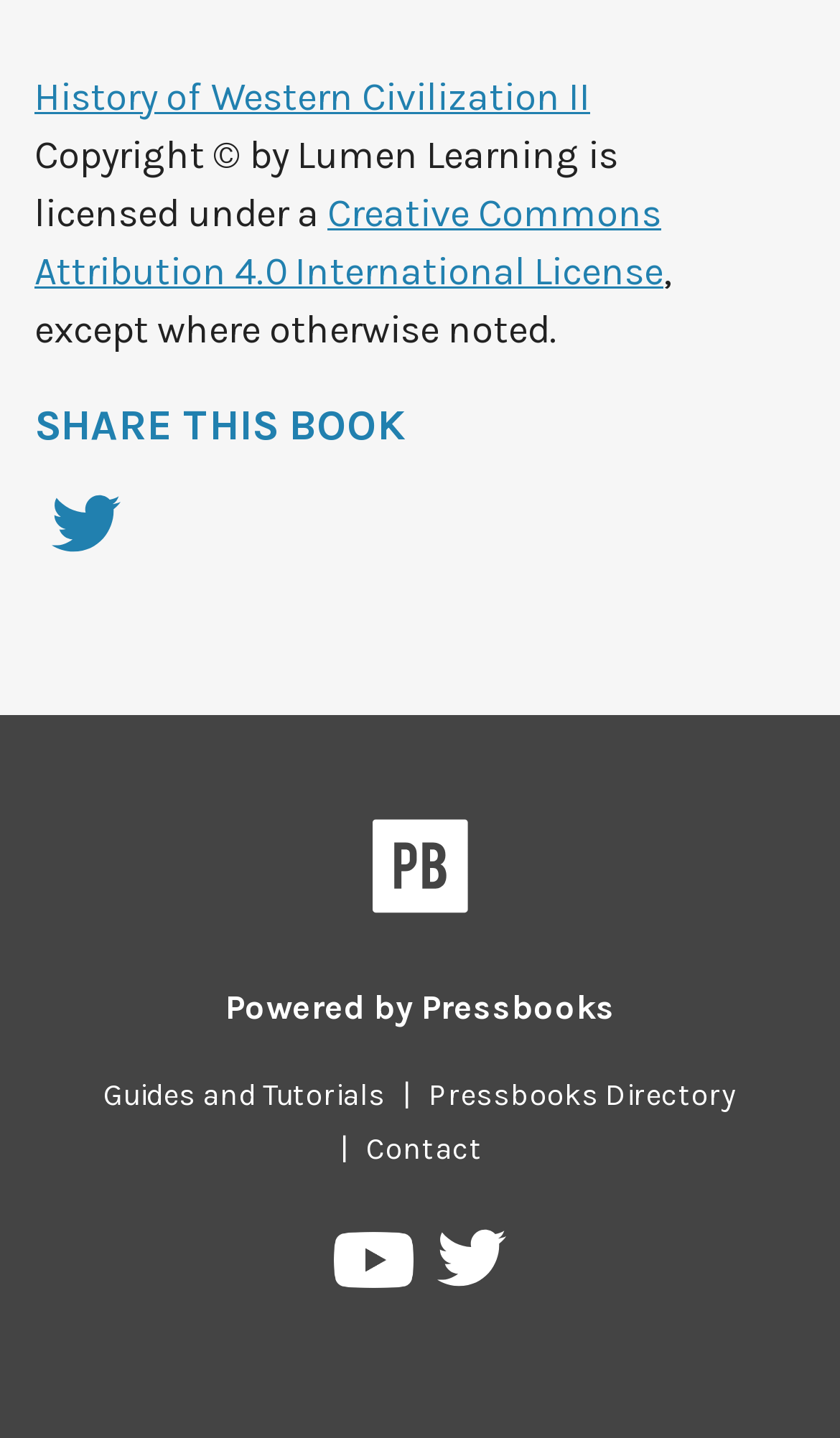Find the bounding box coordinates of the element I should click to carry out the following instruction: "Learn about the Creative Commons Attribution 4.0 International License".

[0.041, 0.132, 0.79, 0.205]